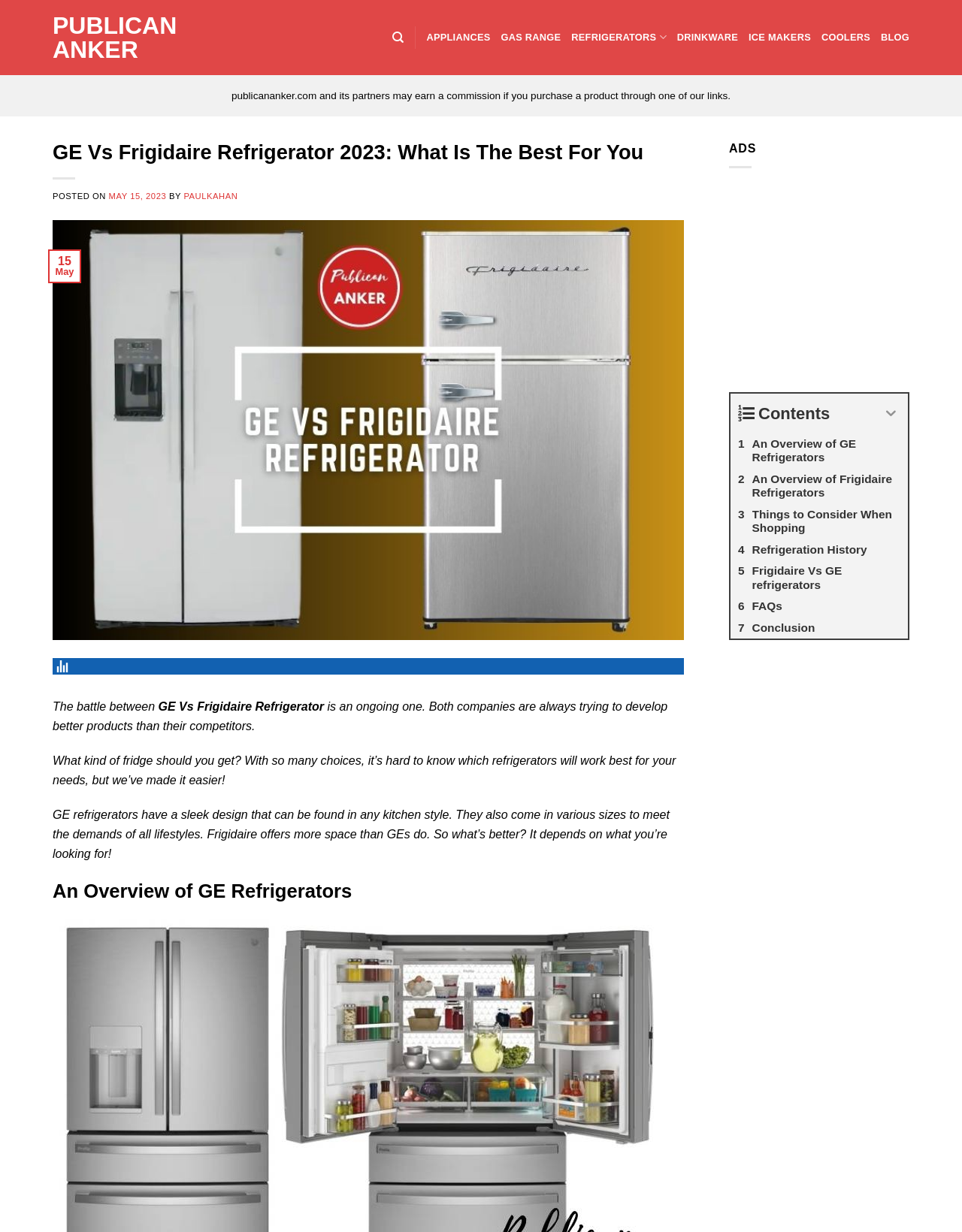Bounding box coordinates must be specified in the format (top-left x, top-left y, bottom-right x, bottom-right y). All values should be floating point numbers between 0 and 1. What are the bounding box coordinates of the UI element described as: Blog

[0.916, 0.018, 0.945, 0.043]